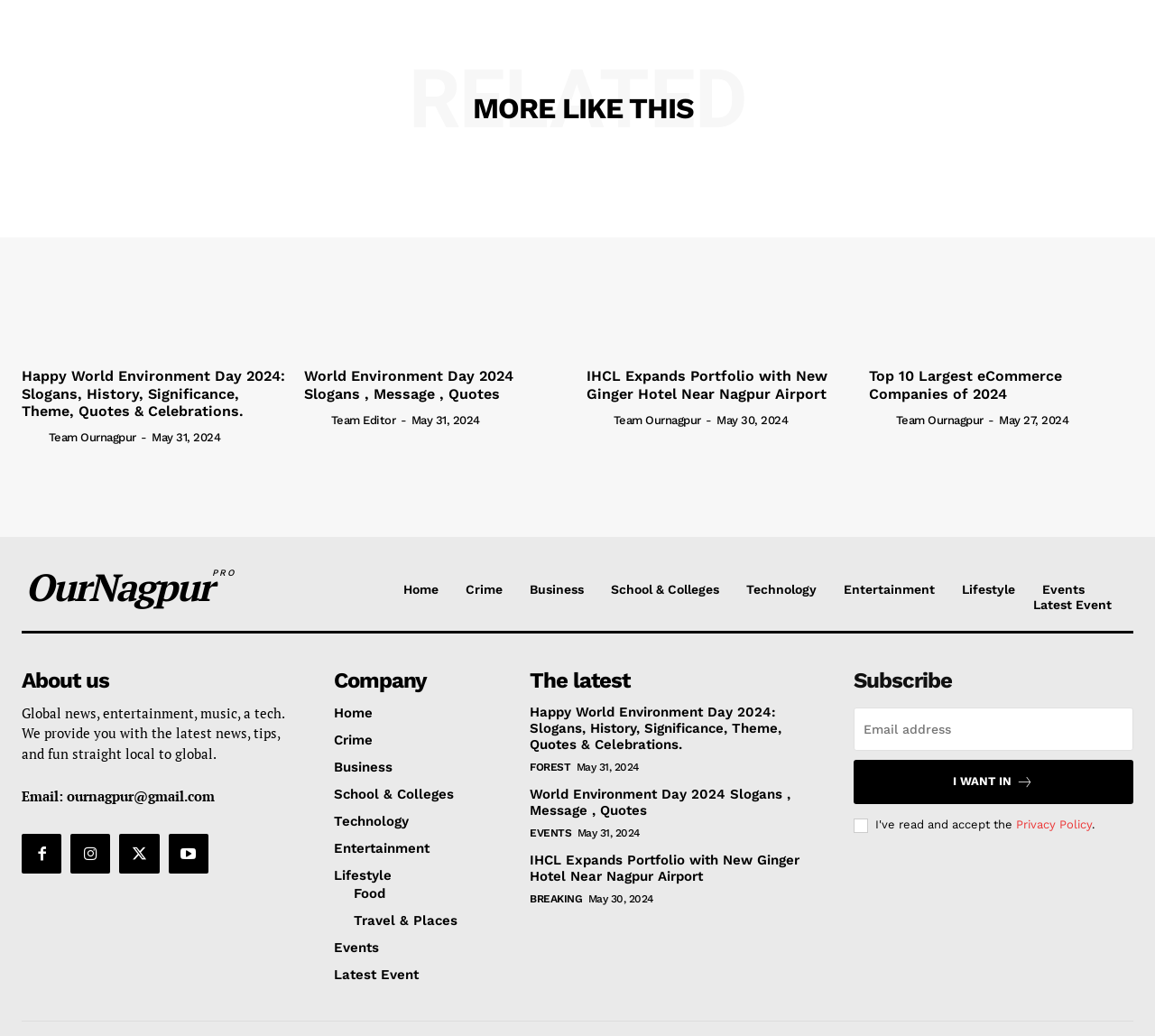How many categories are listed in the webpage?
Look at the webpage screenshot and answer the question with a detailed explanation.

The webpage has a list of categories including Home, Crime, Business, School & Colleges, Technology, Entertainment, Lifestyle, Events, Food, Travel & Places, and Latest Event, which totals 12 categories.